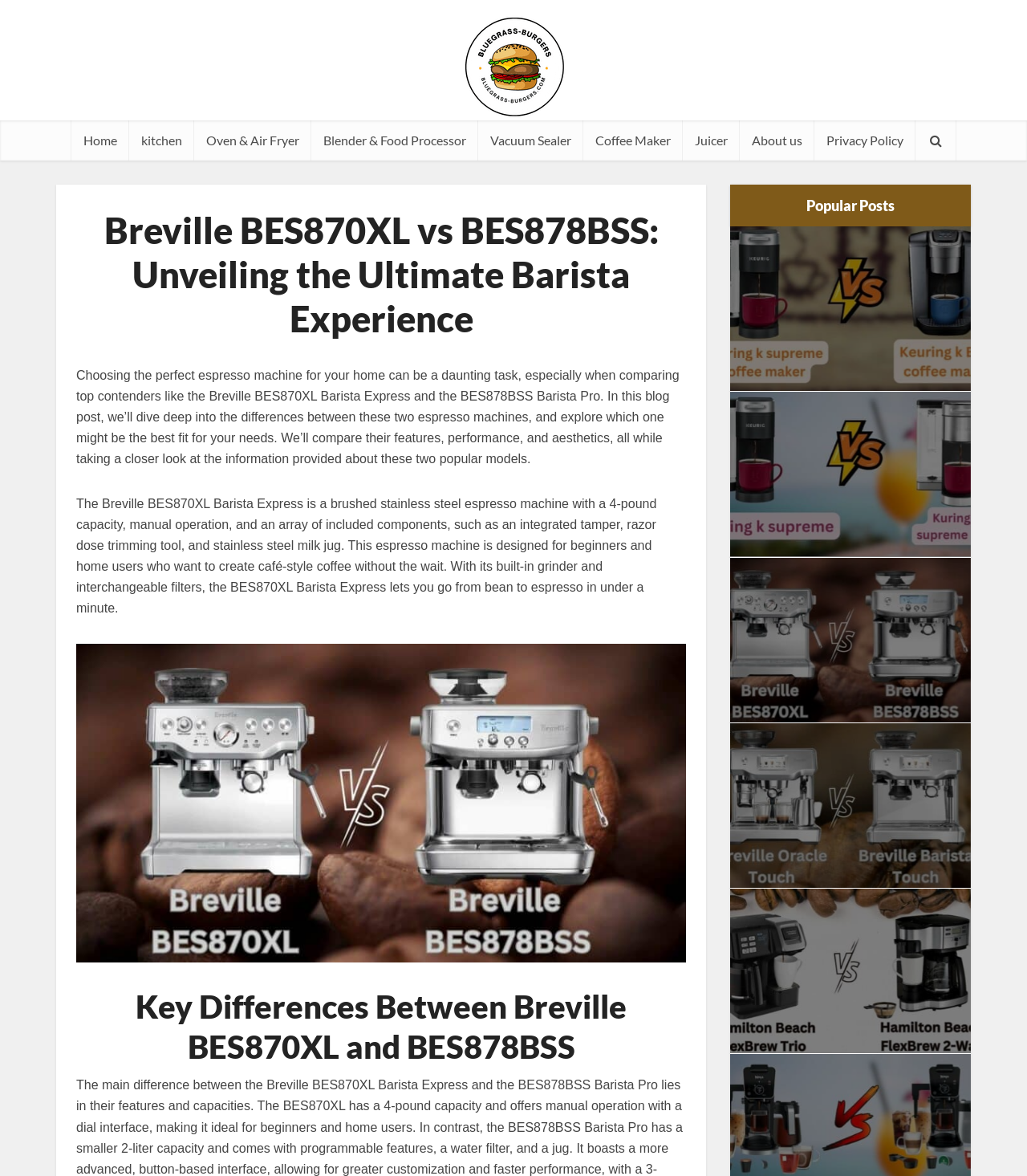Carefully observe the image and respond to the question with a detailed answer:
What is the purpose of the Breville BES870XL Barista Express?

According to the webpage, the Breville BES870XL Barista Express is designed for beginners and home users who want to create café-style coffee without the wait, with its built-in grinder and interchangeable filters allowing users to go from bean to espresso in under a minute.